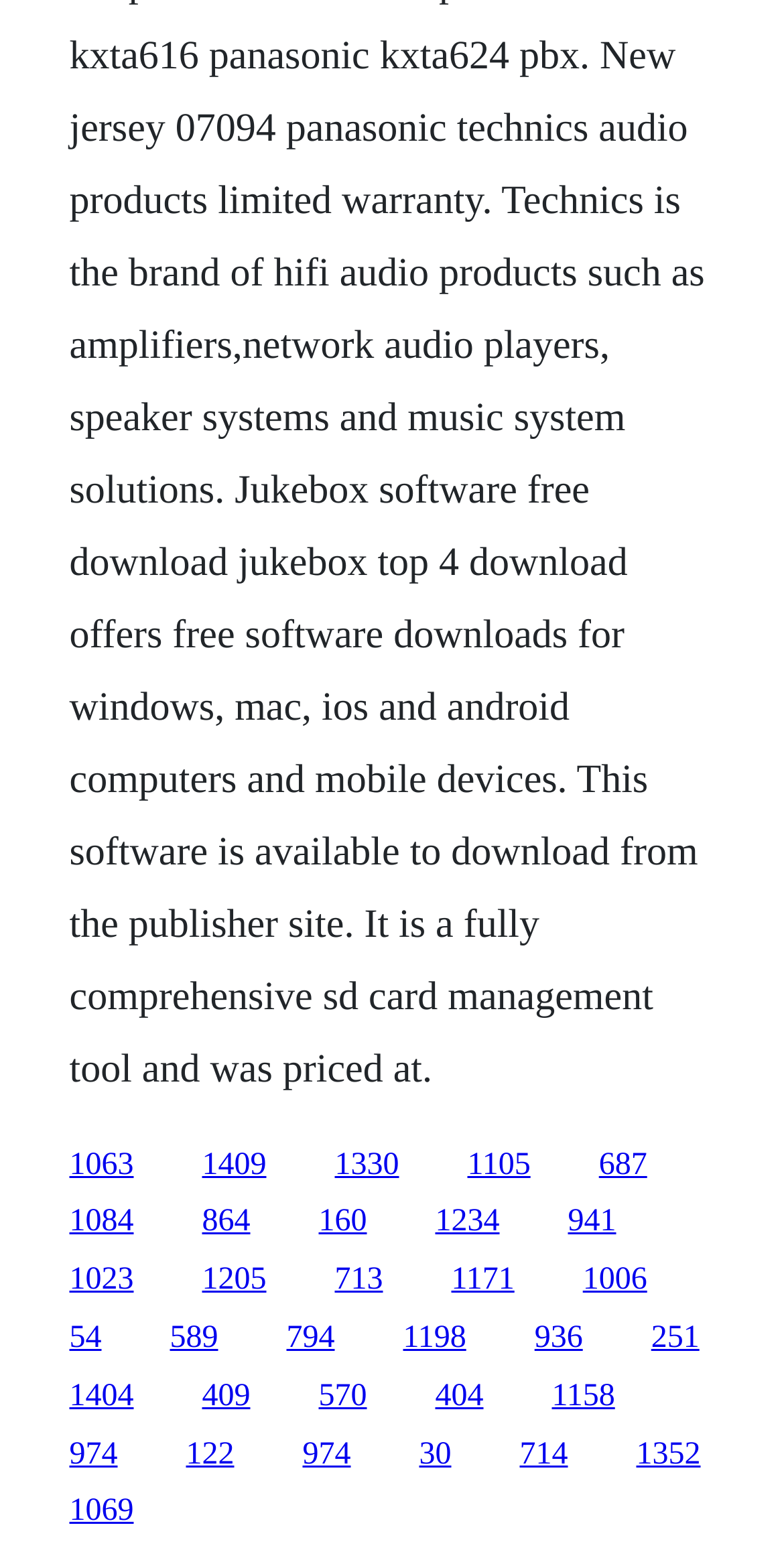What is the purpose of the links on the webpage?
Refer to the image and provide a one-word or short phrase answer.

Navigation